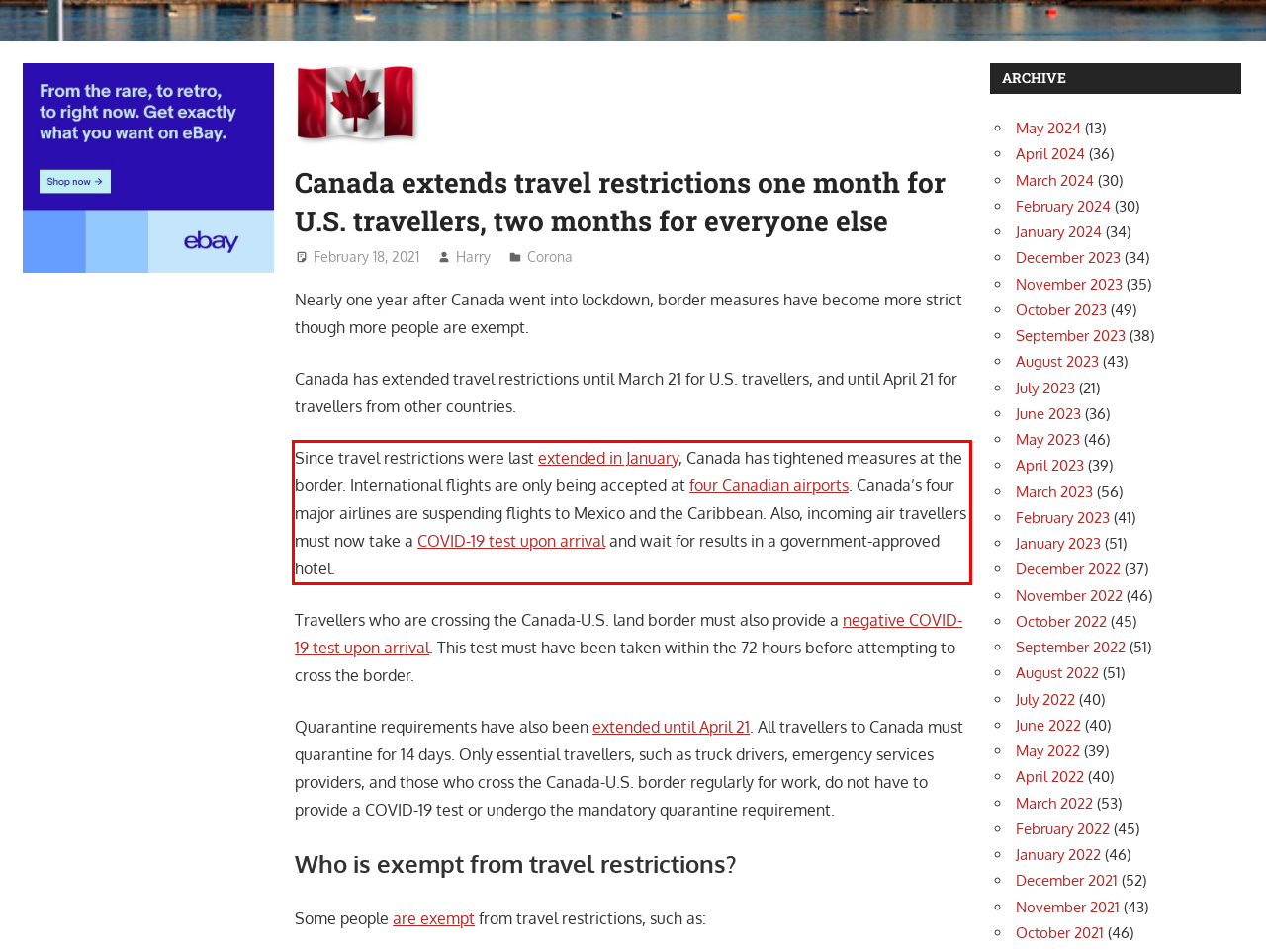Observe the screenshot of the webpage that includes a red rectangle bounding box. Conduct OCR on the content inside this red bounding box and generate the text.

Since travel restrictions were last extended in January, Canada has tightened measures at the border. International flights are only being accepted at four Canadian airports. Canada’s four major airlines are suspending flights to Mexico and the Caribbean. Also, incoming air travellers must now take a COVID-19 test upon arrival and wait for results in a government-approved hotel.